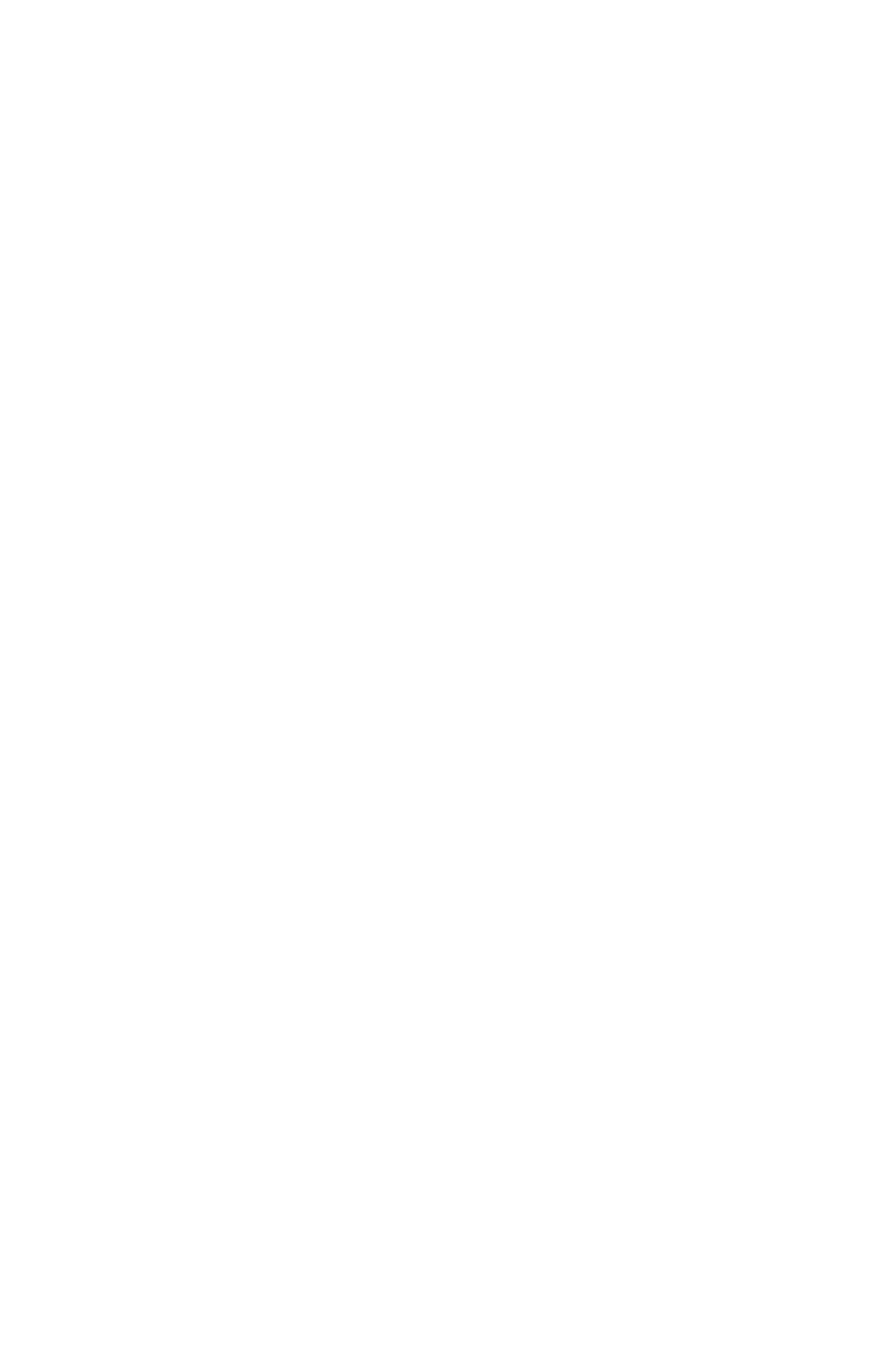Identify the bounding box of the HTML element described here: "Testing process". Provide the coordinates as four float numbers between 0 and 1: [left, top, right, bottom].

[0.026, 0.633, 0.333, 0.676]